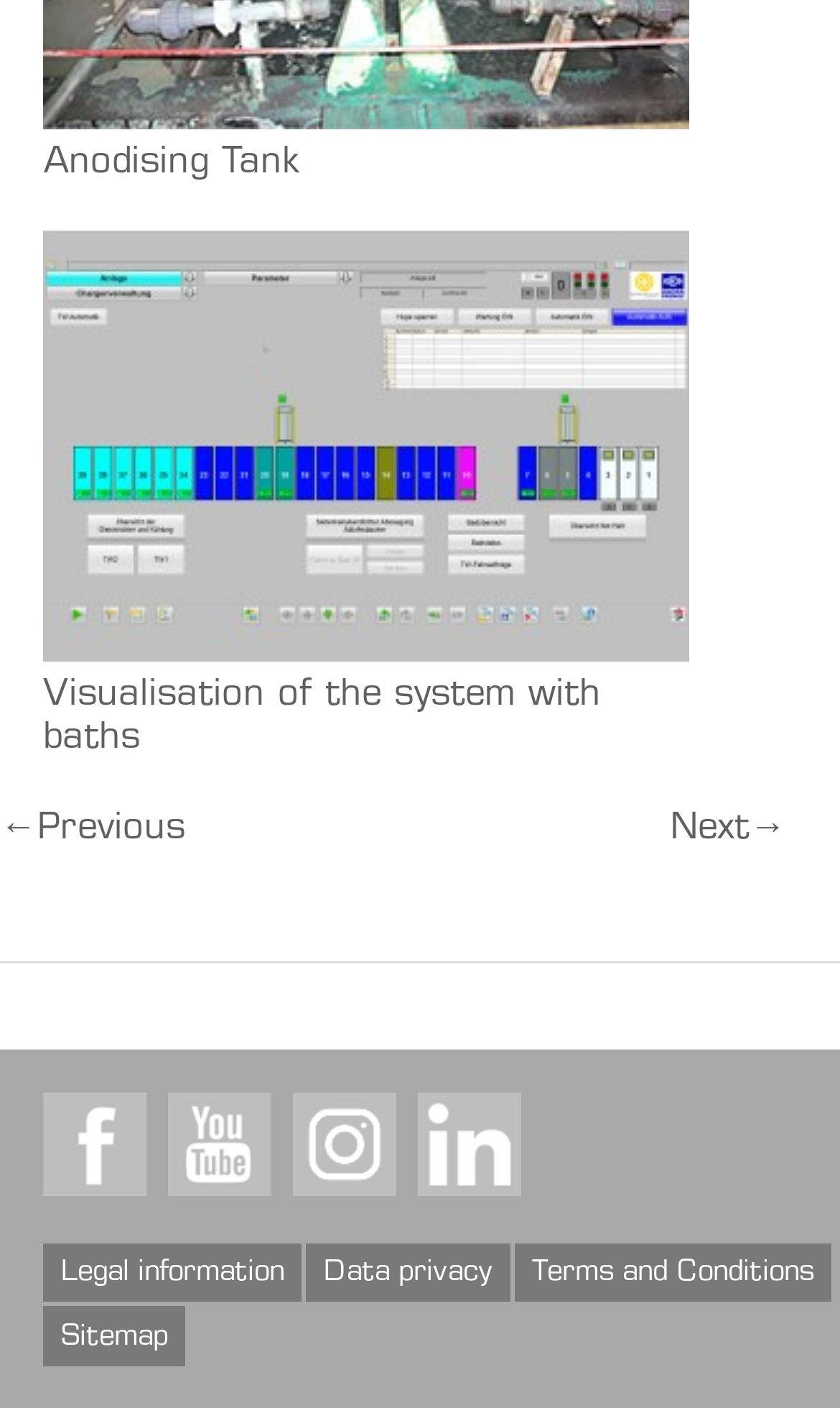What is the topic of the first figure?
Based on the image, give a concise answer in the form of a single word or short phrase.

Anodising Tank